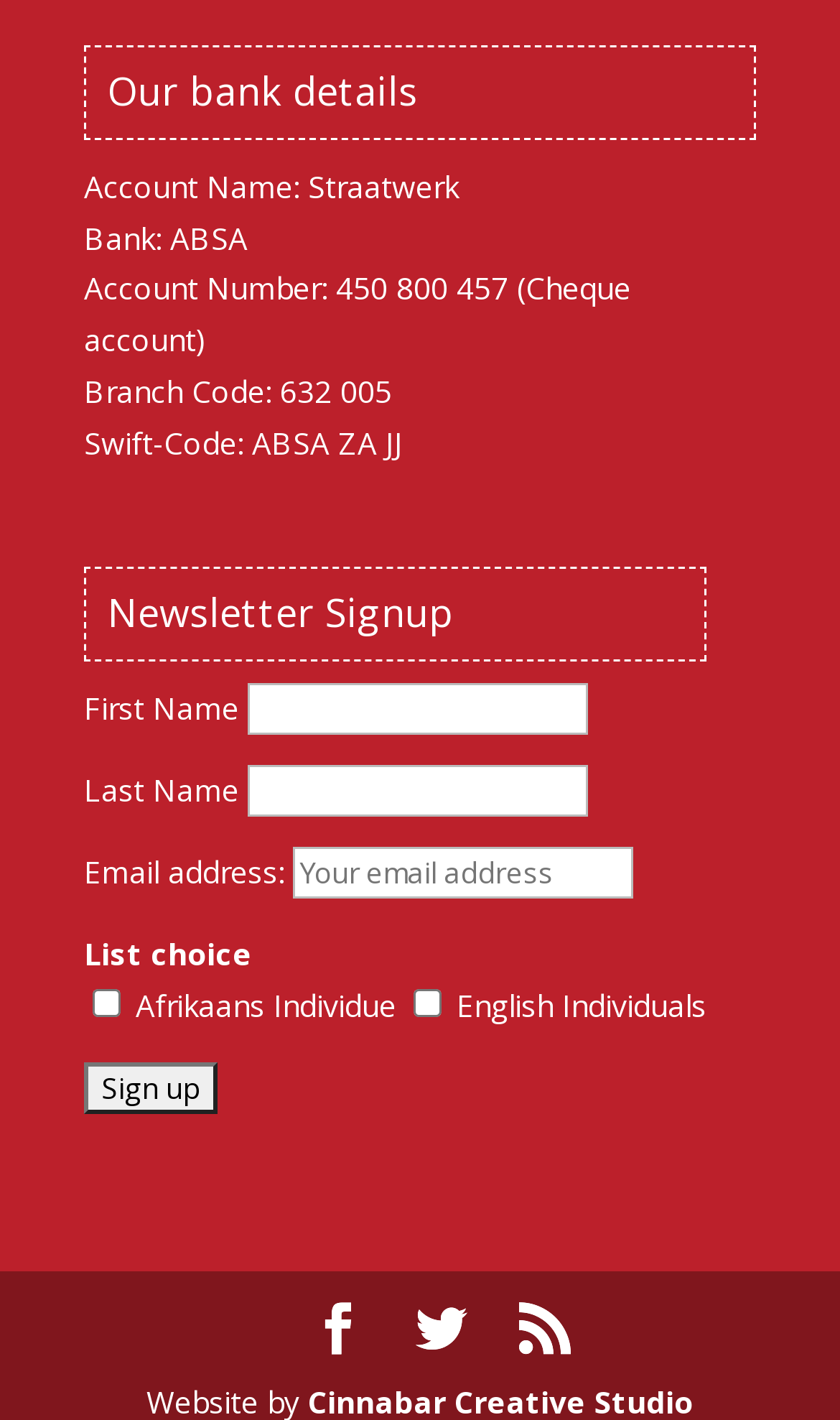Determine the bounding box coordinates of the region to click in order to accomplish the following instruction: "Enter first name". Provide the coordinates as four float numbers between 0 and 1, specifically [left, top, right, bottom].

[0.295, 0.481, 0.7, 0.517]